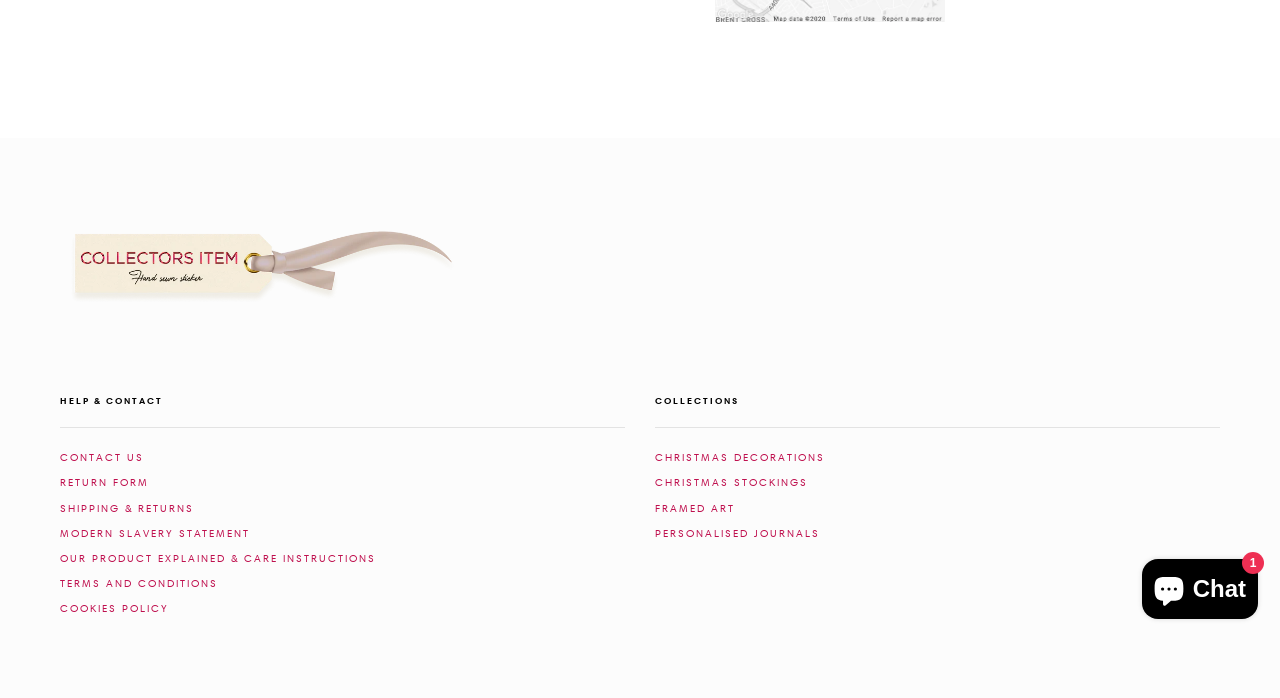Given the element description parent_node: HELP & CONTACT, specify the bounding box coordinates of the corresponding UI element in the format (top-left x, top-left y, bottom-right x, bottom-right y). All values must be between 0 and 1.

[0.047, 0.198, 0.953, 0.457]